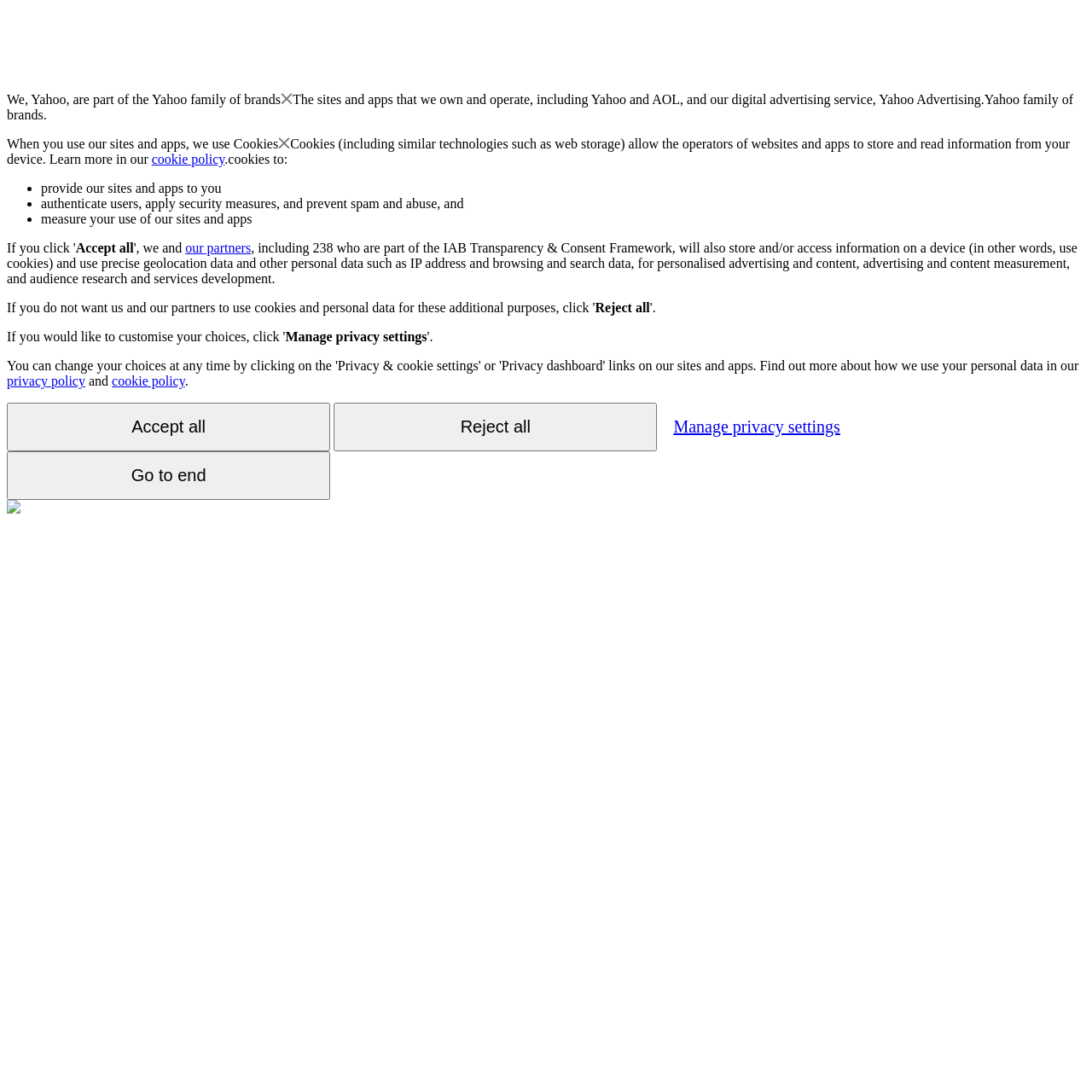What is Yahoo part of?
Based on the content of the image, thoroughly explain and answer the question.

Based on the webpage content, it is mentioned that 'We, Yahoo, are part of the Yahoo family of brands' which indicates that Yahoo is part of the Yahoo family of brands.